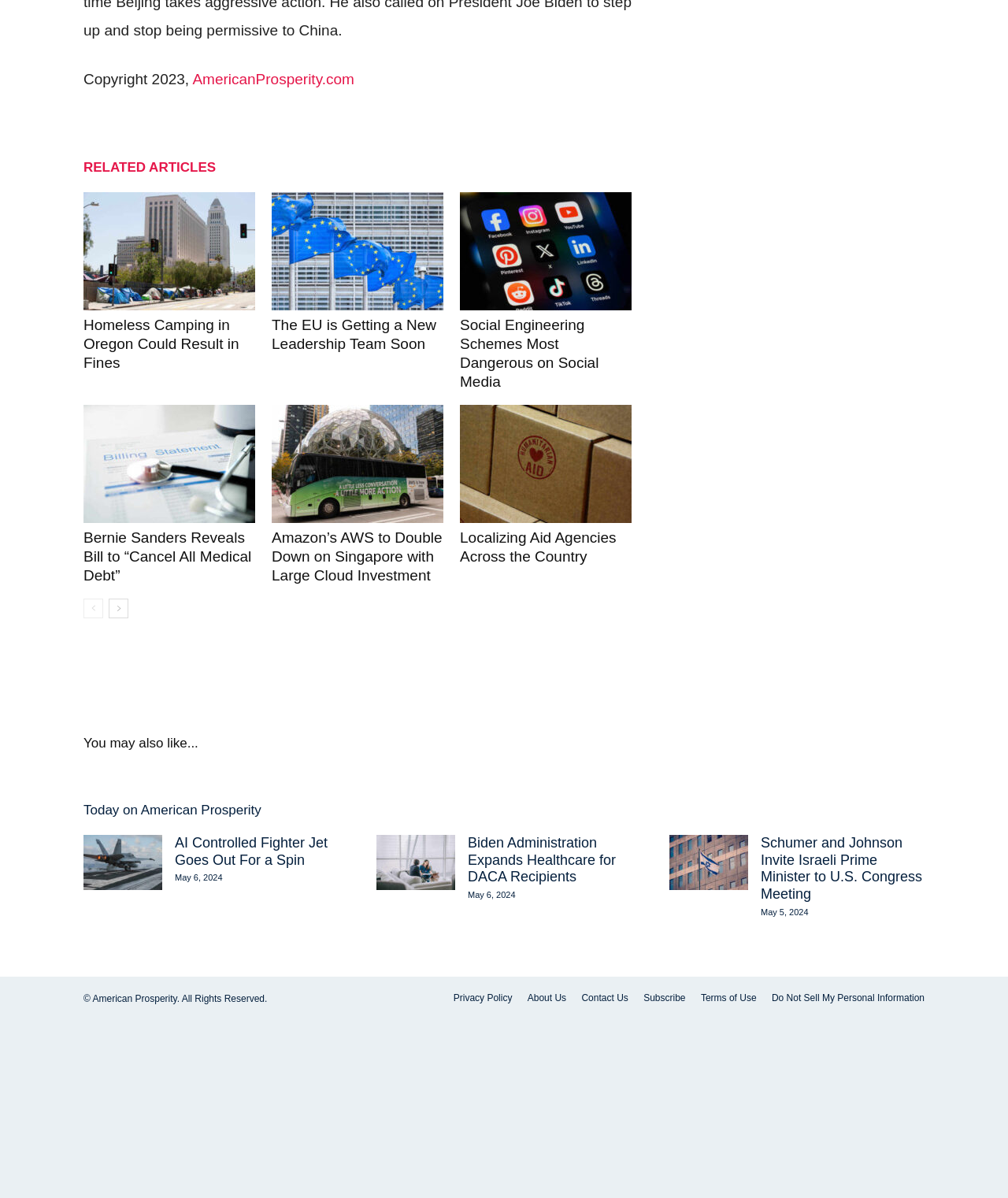What is the date of the article 'AI Controlled Fighter Jet Goes Out For a Spin'?
Please answer using one word or phrase, based on the screenshot.

May 6, 2024